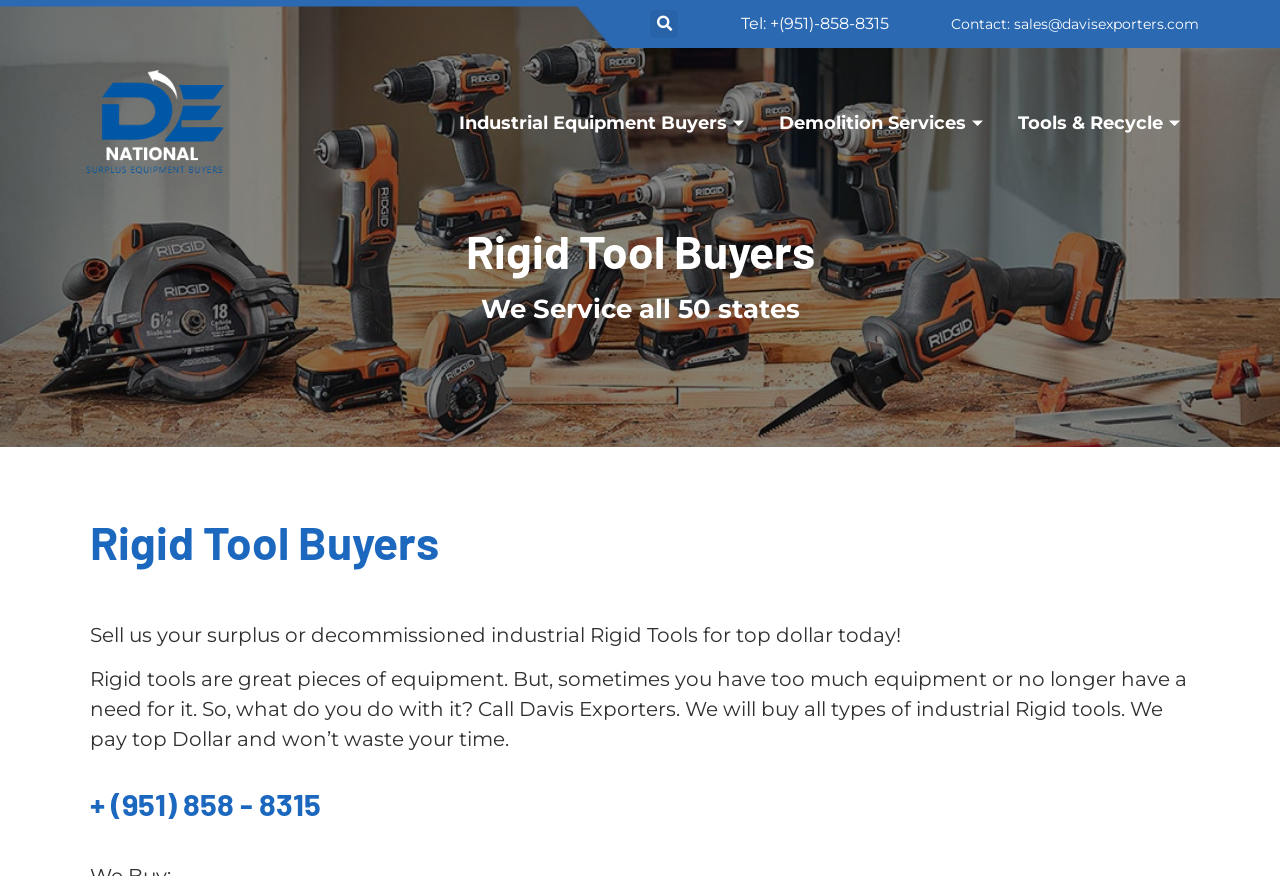Identify the bounding box coordinates of the clickable region to carry out the given instruction: "Get more information about rigid tool buyers".

[0.364, 0.255, 0.636, 0.317]